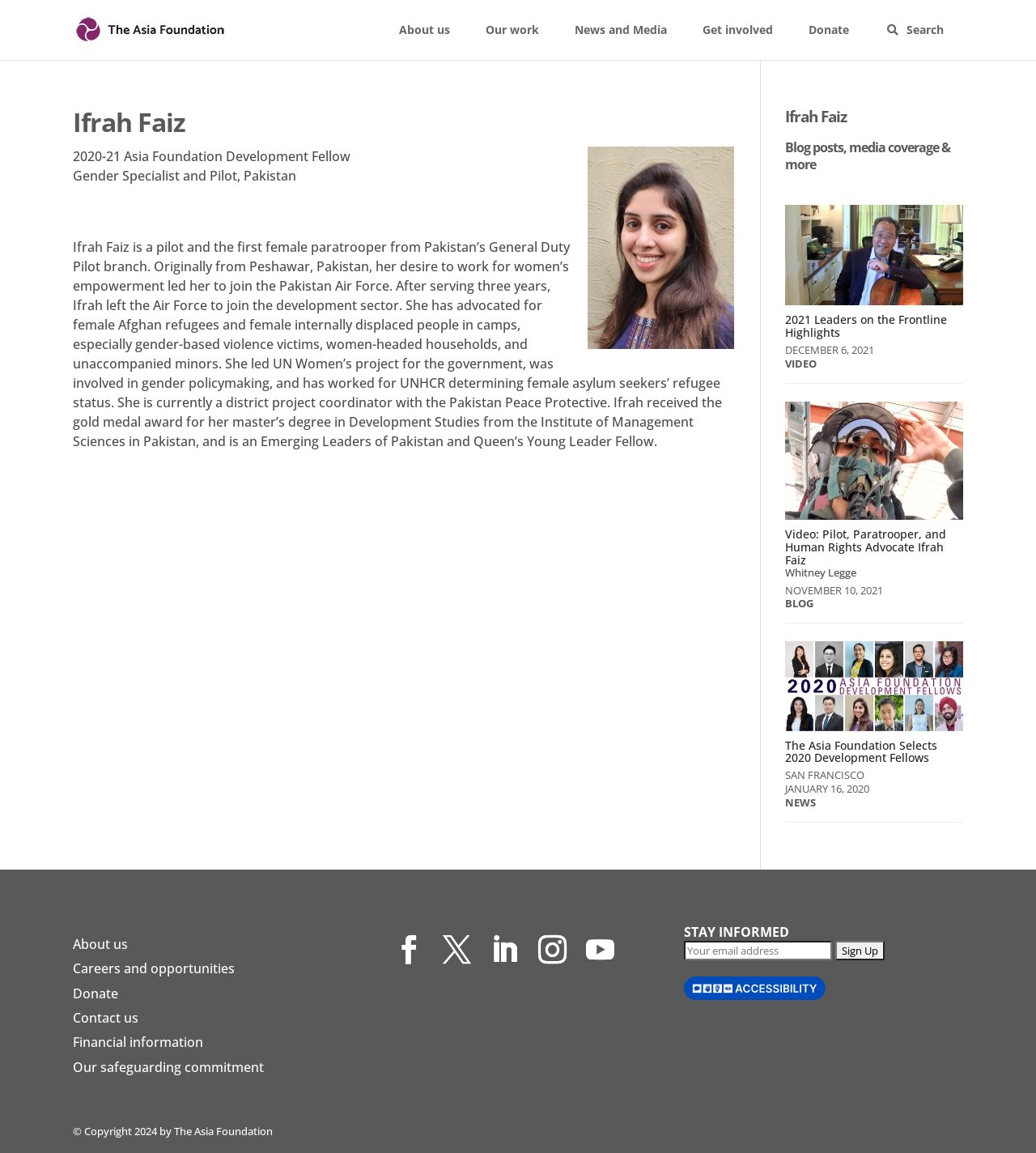Given the element description: "LinkedIn", predict the bounding box coordinates of this UI element. The coordinates must be four float numbers between 0 and 1, given as [left, top, right, bottom].

[0.473, 0.811, 0.501, 0.843]